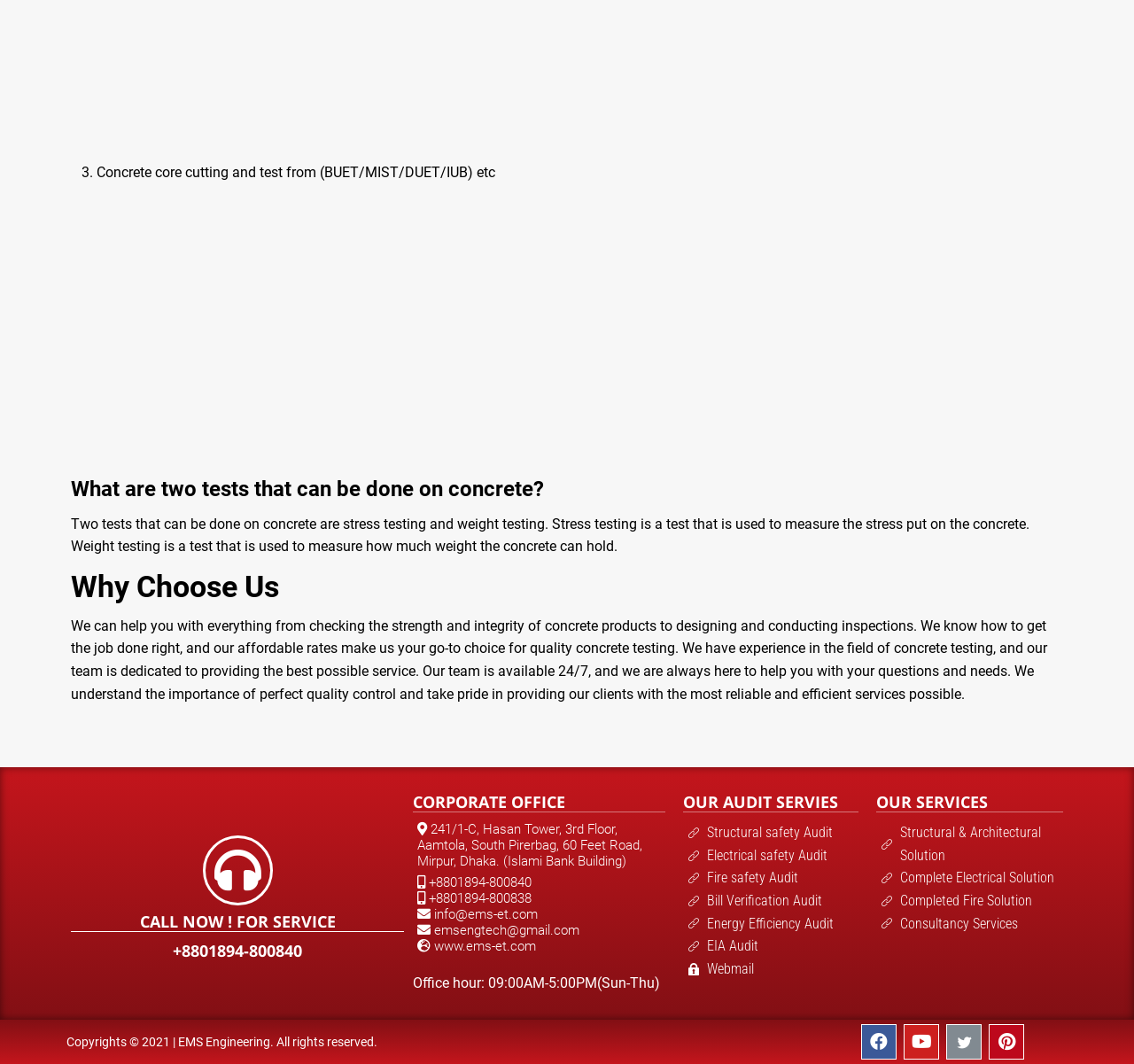Please specify the bounding box coordinates of the element that should be clicked to execute the given instruction: 'Click the 'CALL NOW! FOR SERVICE' button'. Ensure the coordinates are four float numbers between 0 and 1, expressed as [left, top, right, bottom].

[0.062, 0.857, 0.356, 0.875]